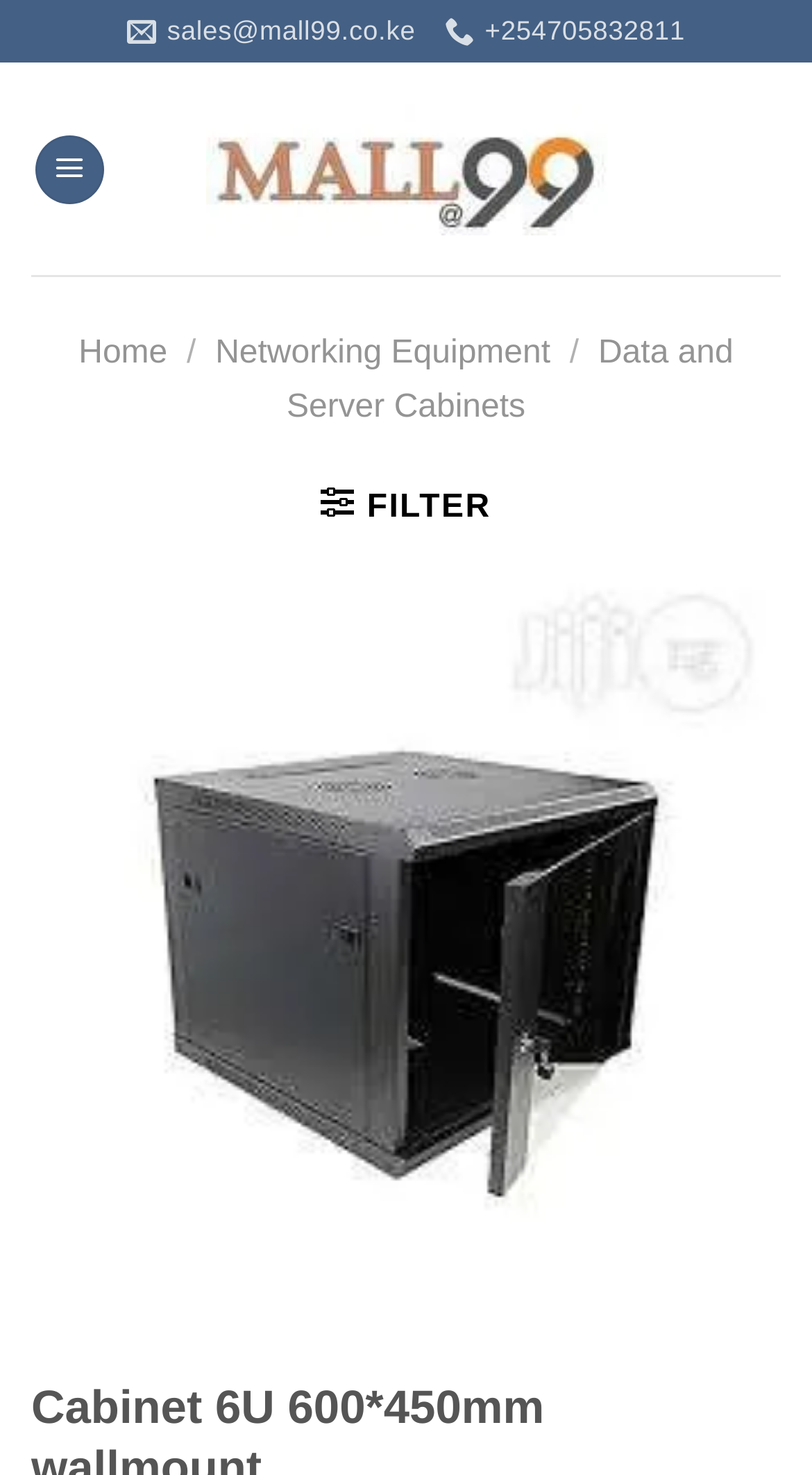Please determine the bounding box coordinates of the clickable area required to carry out the following instruction: "Go to home page". The coordinates must be four float numbers between 0 and 1, represented as [left, top, right, bottom].

[0.097, 0.228, 0.206, 0.252]